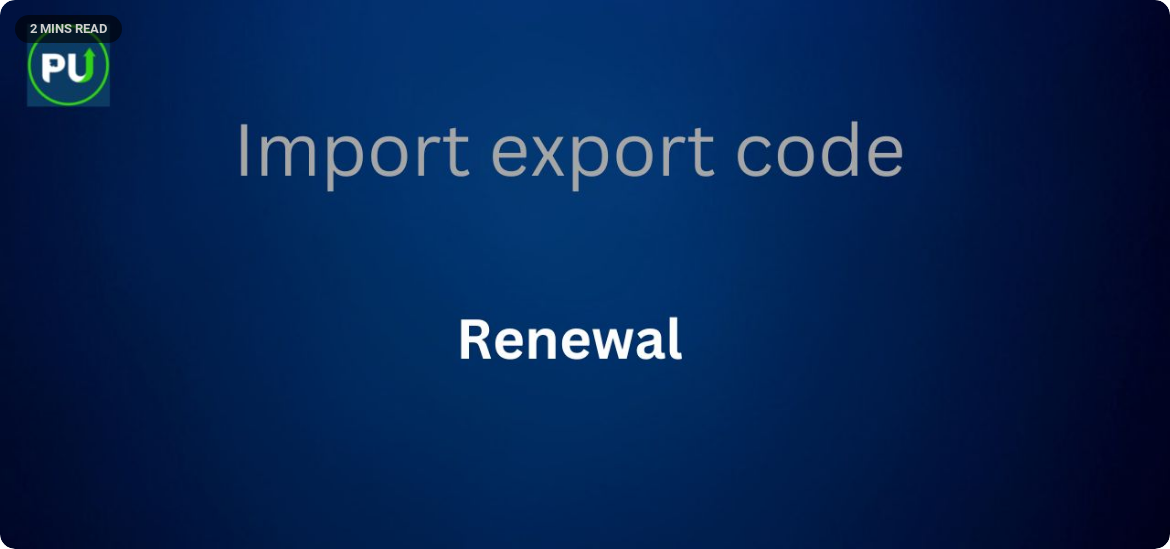Generate an elaborate caption that includes all aspects of the image.

The image prominently features the phrase "Import export code" at the top, set against a deep blue background, creating a professional and authoritative tone. Below this, the word "Renewal" stands out in larger, bold typography, emphasizing its significance. In the top left corner, a small badge marked "2 MINS READ" suggests that the content is concise, likely summarizing the importance of renewing the Import Export Code (IEC) for businesses involved in international trade. This image serves as a visual representation of the article titled "The Role of Import Export Code Renewal in International Trade," indicating the blog's focus on the critical aspects of maintaining compliance and the implications of the IEC in global commerce.